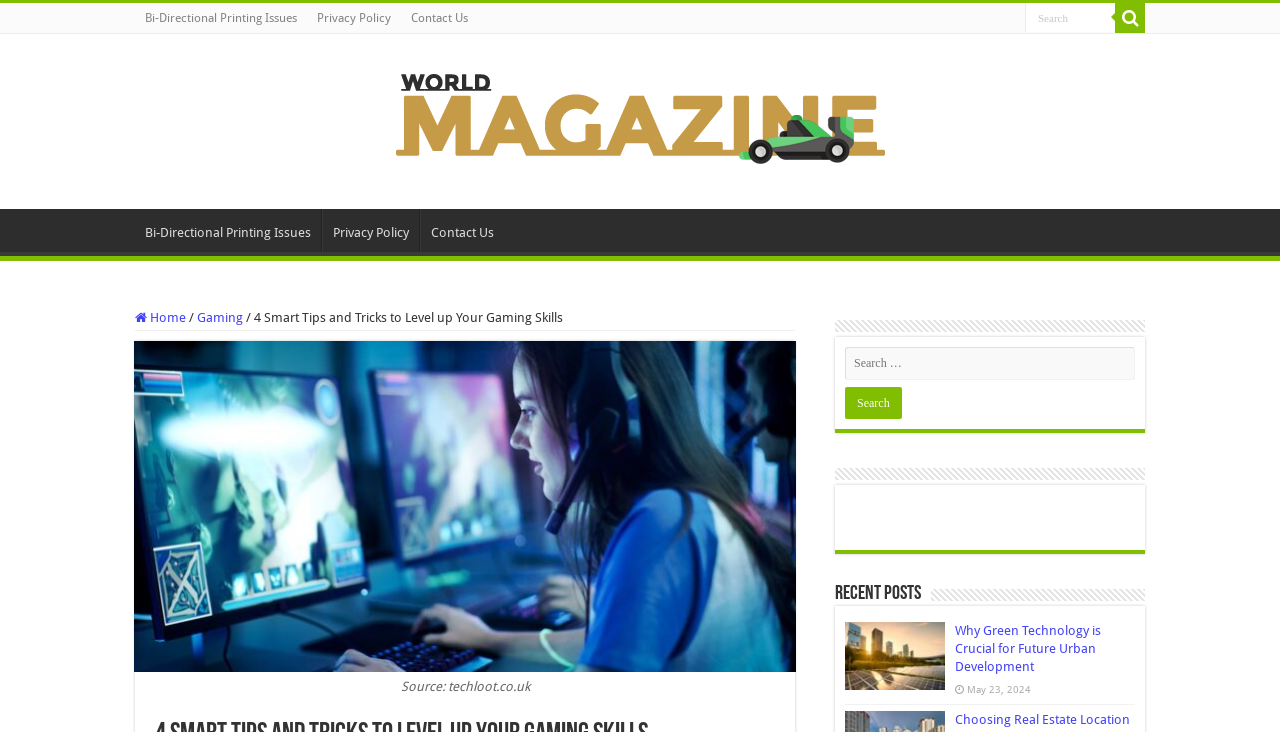Offer a thorough description of the webpage.

The webpage is about gaming skills and provides tips and tricks to level up. At the top, there are three links: "Bi-Directional Printing Issues", "Privacy Policy", and "Contact Us", aligned horizontally. Next to these links, there is a search textbox with a button containing a magnifying glass icon. 

Below these elements, the webpage's title "World Magazine 2024" is displayed prominently, accompanied by an image with the same name. 

Further down, there are three more links: "Bi-Directional Printing Issues", "Privacy Policy", and "Contact Us", which are duplicates of the ones at the top. 

Following these links, there is a navigation menu with links to "Home", "Gaming", and the current article "4 Smart Tips and Tricks to Level up Your Gaming Skills". 

The main content of the webpage is an article about gaming skills, which takes up most of the page. At the bottom of the article, there is a source citation "Source: techloot.co.uk". 

On the right side of the article, there is a search box with a button labeled "Search". 

Below the search box, there is a section titled "Recent Posts" with a link to an article about green technology and urban development, accompanied by a calendar icon and a date "May 23, 2024".